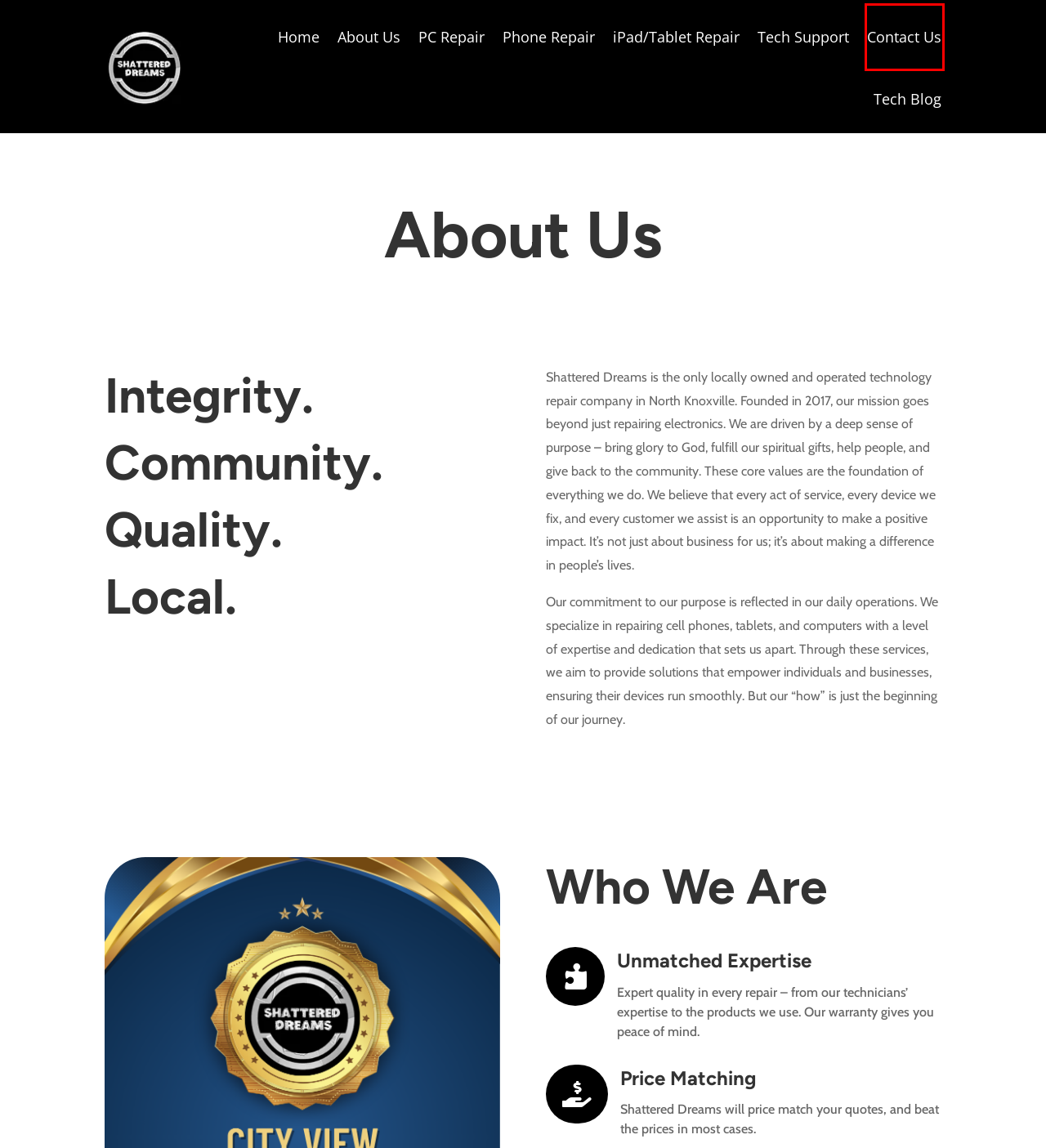Examine the webpage screenshot and identify the UI element enclosed in the red bounding box. Pick the webpage description that most accurately matches the new webpage after clicking the selected element. Here are the candidates:
A. Cookie Policy - Shattered Dreams
B. Contact Shattered Dreams Knoxville
C. Knoxville PC Computer Repair & Broken Screen Repair
D. Knoxville Phone/PC Computer/Tablet Repair
E. Privacy Policy - Shattered Dreams
F. Knoxville iPad & Tablet Repair & Screen Replacement Repair
G. Tech Blog - Shattered Dreams
H. Knoxville Data Recovery Services & Account Recovery

B